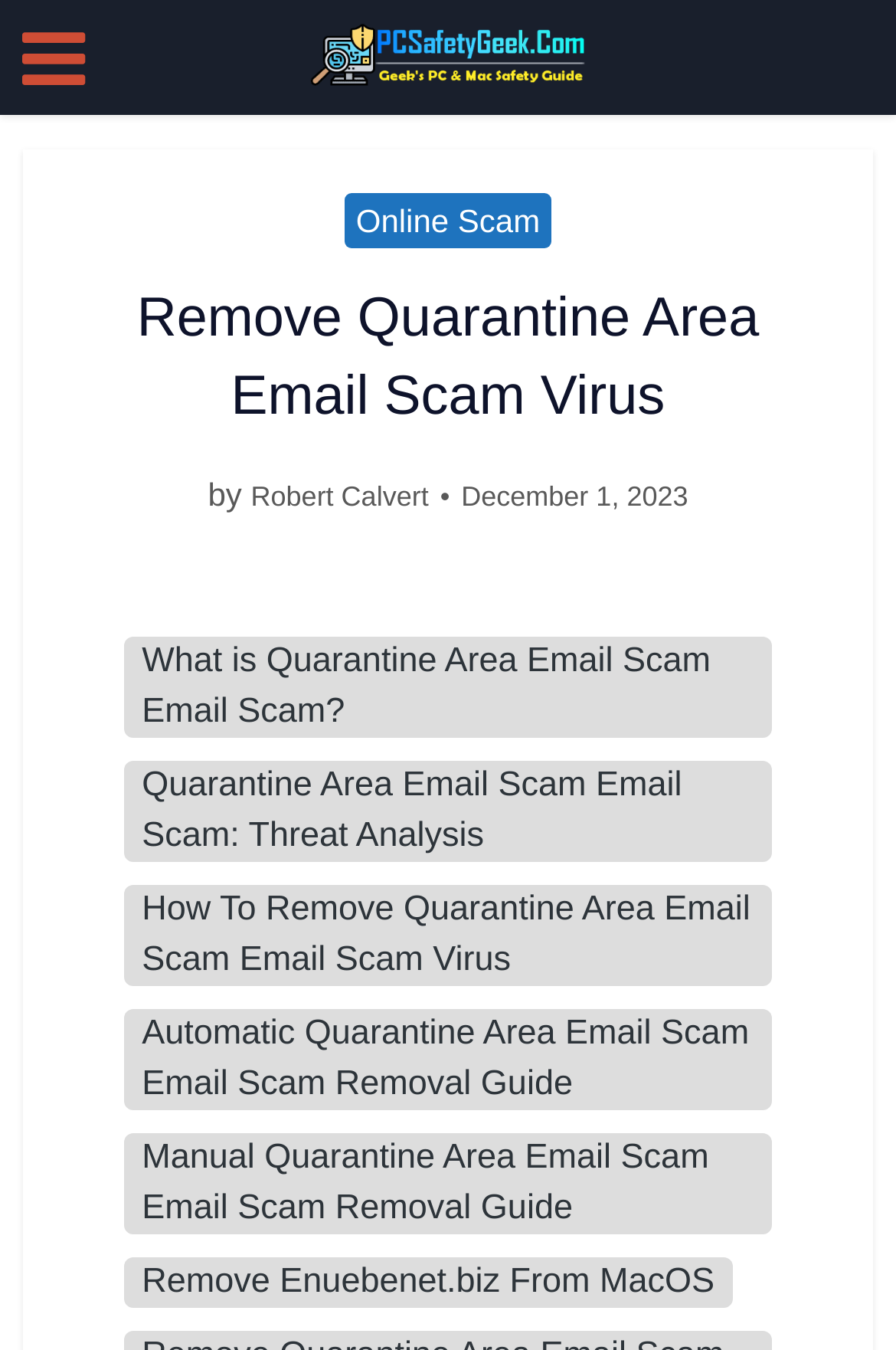Select the bounding box coordinates of the element I need to click to carry out the following instruction: "Click on the PCSafetyGeek.Com link".

[0.346, 0.007, 0.654, 0.068]